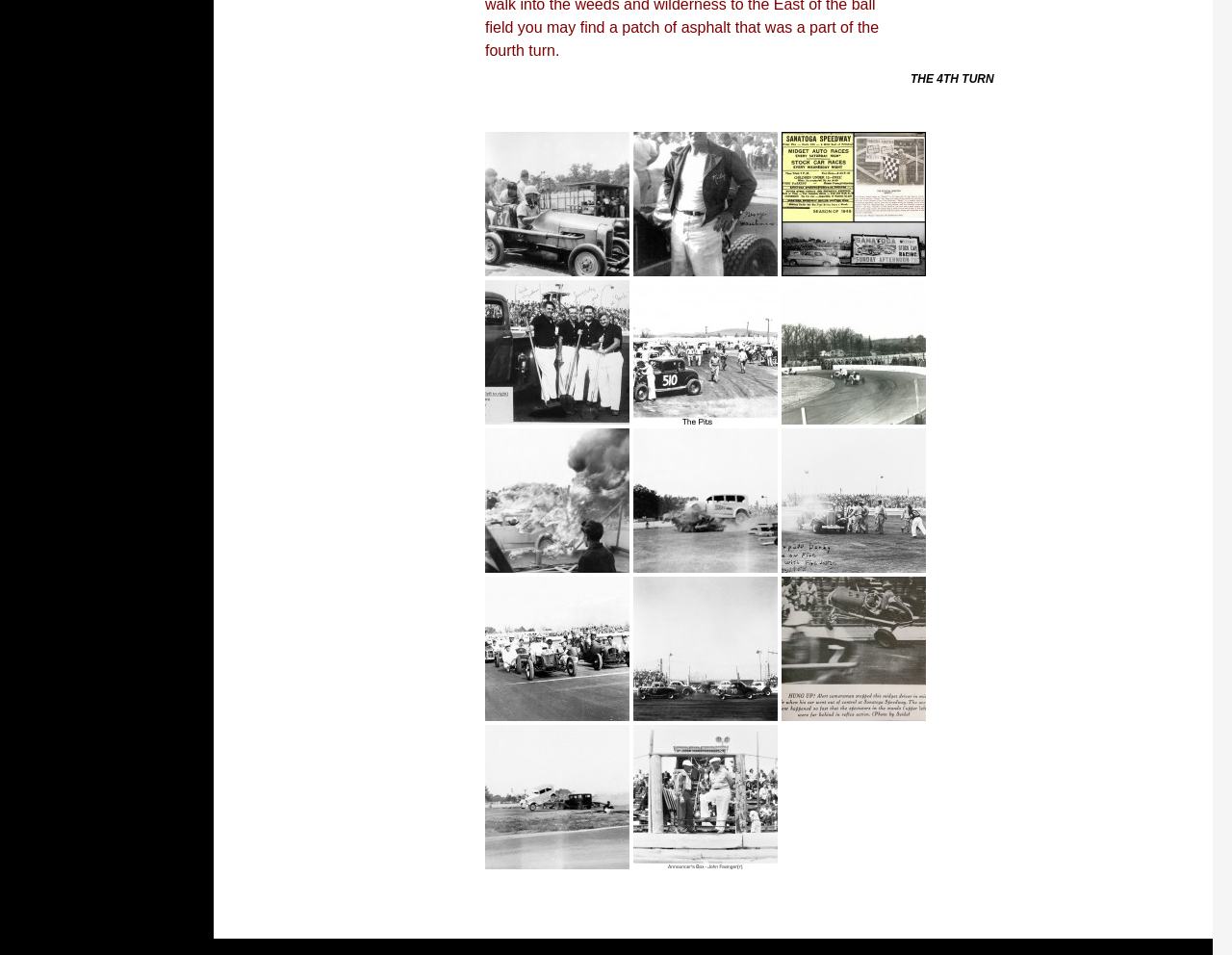Provide a single word or phrase answer to the question: 
How many figures are on the webpage?

12